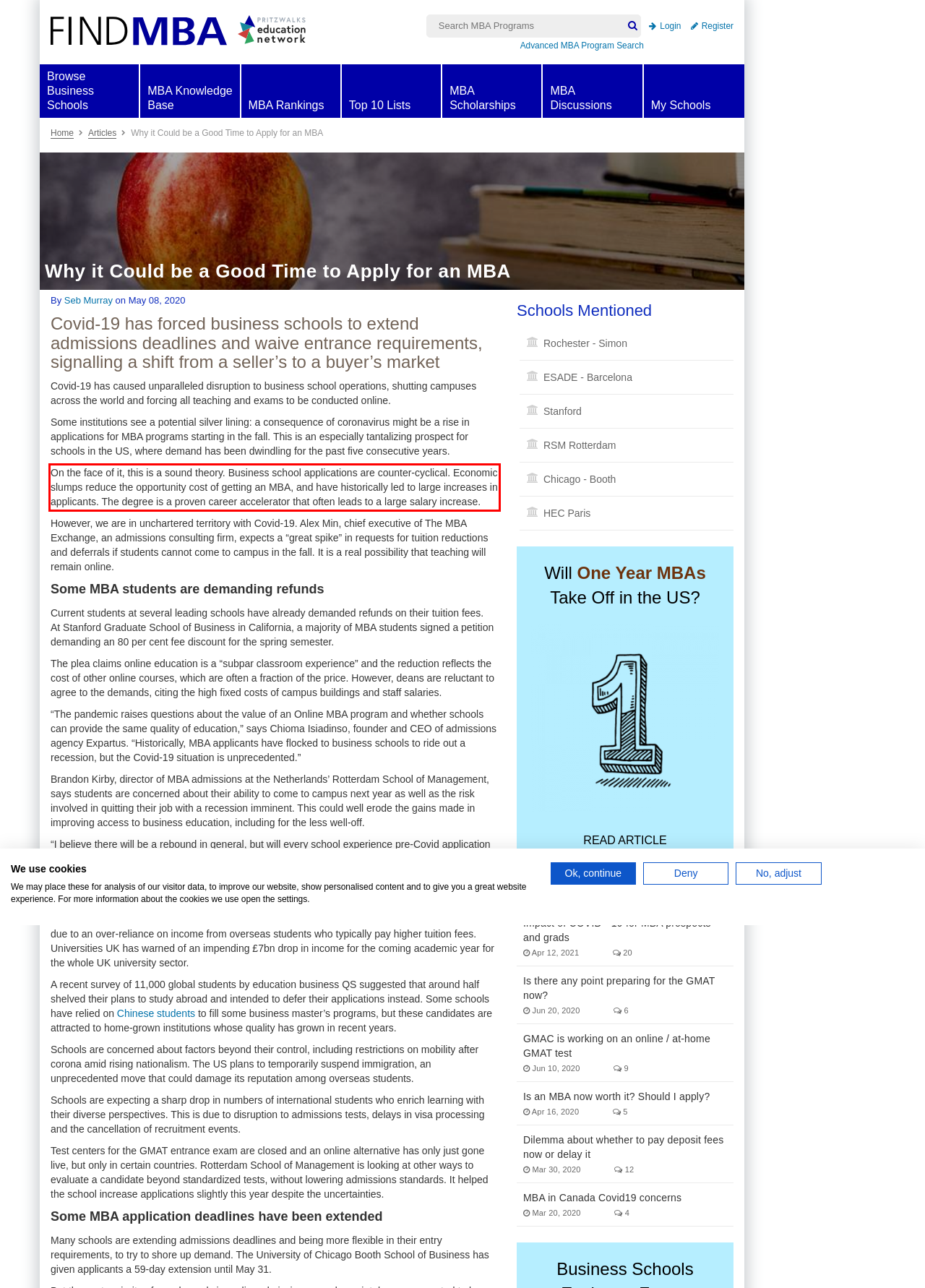Identify and transcribe the text content enclosed by the red bounding box in the given screenshot.

On the face of it, this is a sound theory. Business school applications are counter-cyclical. Economic slumps reduce the opportunity cost of getting an MBA, and have historically led to large increases in applicants. The degree is a proven career accelerator that often leads to a large salary increase.